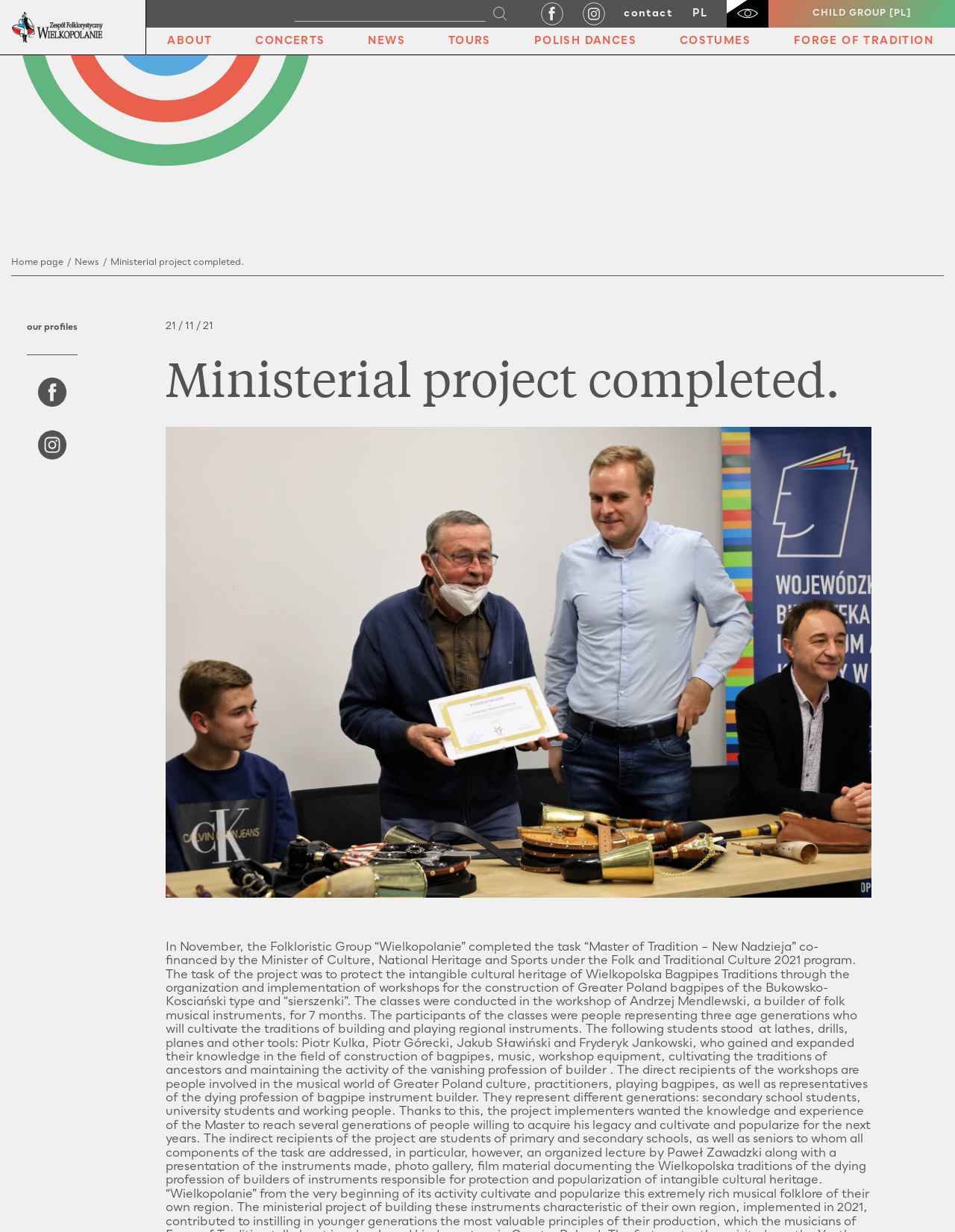How many months did the classes last?
Based on the visual content, answer with a single word or a brief phrase.

7 months